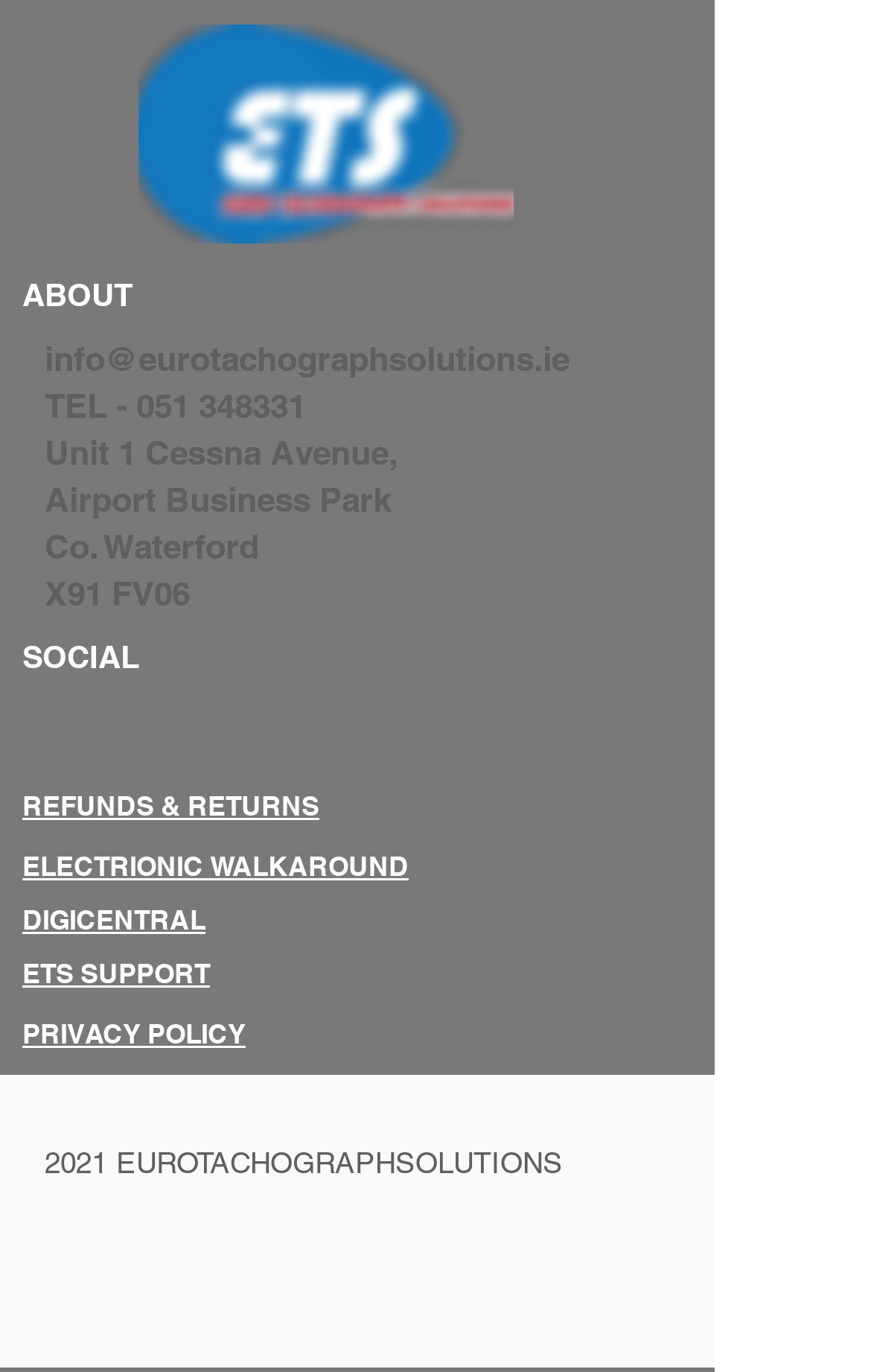Based on the element description aria-label="YouTube", identify the bounding box of the UI element in the given webpage screenshot. The coordinates should be in the format (top-left x, top-left y, bottom-right x, bottom-right y) and must be between 0 and 1.

[0.287, 0.508, 0.367, 0.559]